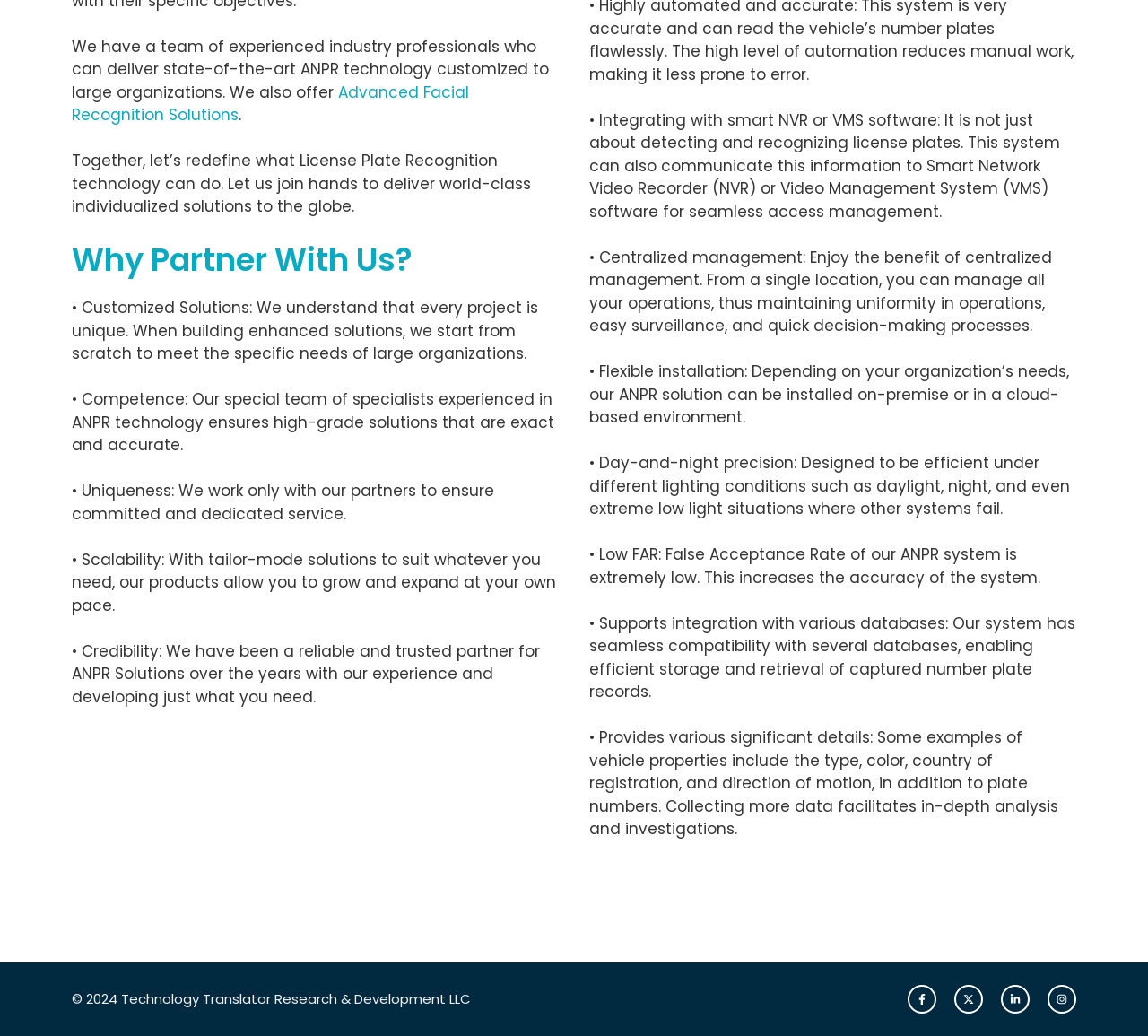Reply to the question with a brief word or phrase: What is the False Acceptance Rate of the ANPR system?

Extremely low